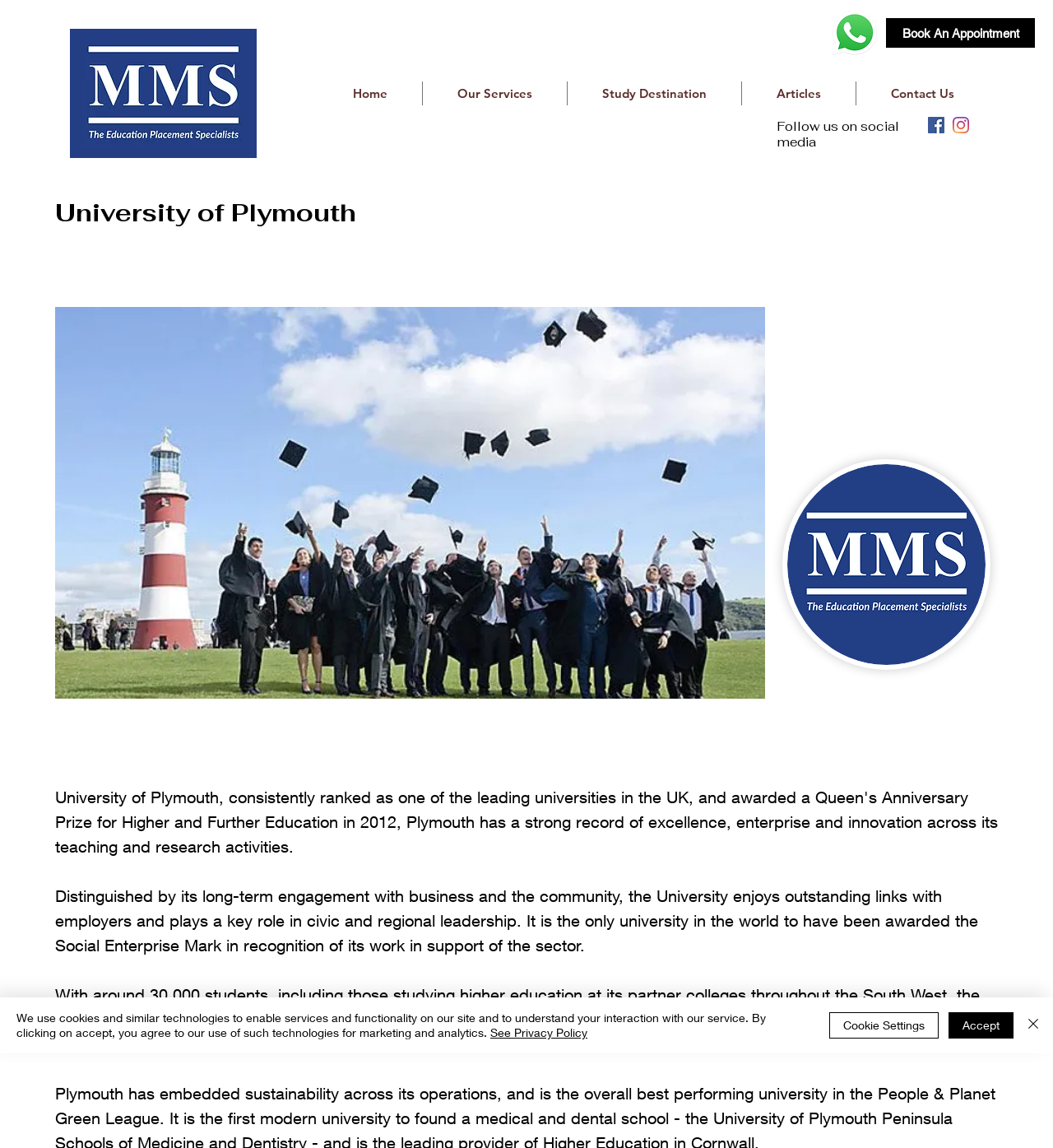Identify the bounding box coordinates of the region that needs to be clicked to carry out this instruction: "Visit the home page". Provide these coordinates as four float numbers ranging from 0 to 1, i.e., [left, top, right, bottom].

[0.302, 0.071, 0.401, 0.092]